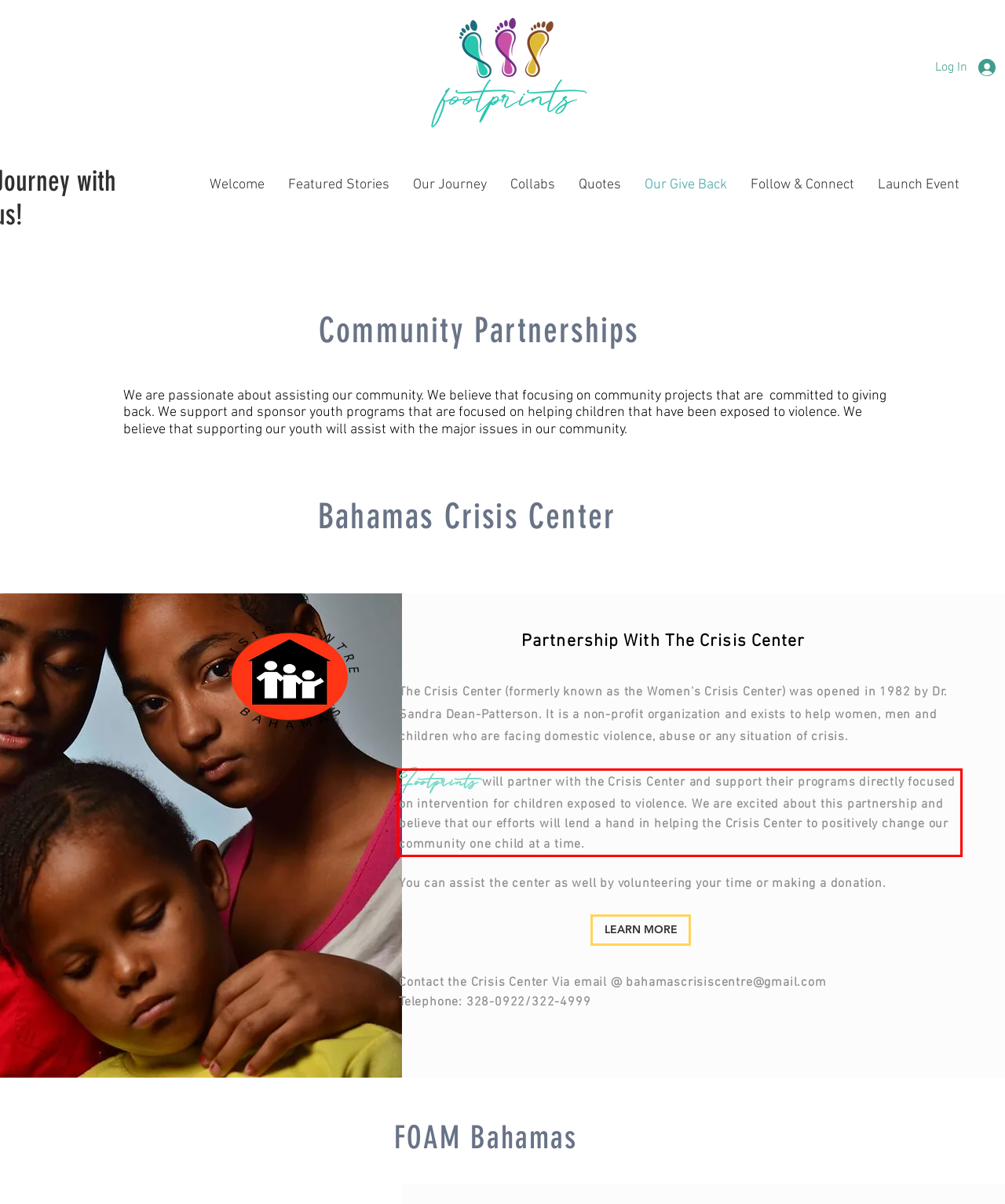Please identify and extract the text content from the UI element encased in a red bounding box on the provided webpage screenshot.

Footprints will partner with the Crisis Center and support their programs directly focused on intervention for children exposed to violence. We are excited about this partnership and believe that our efforts will lend a hand in helping the Crisis Center to positively change our community one child at a time.